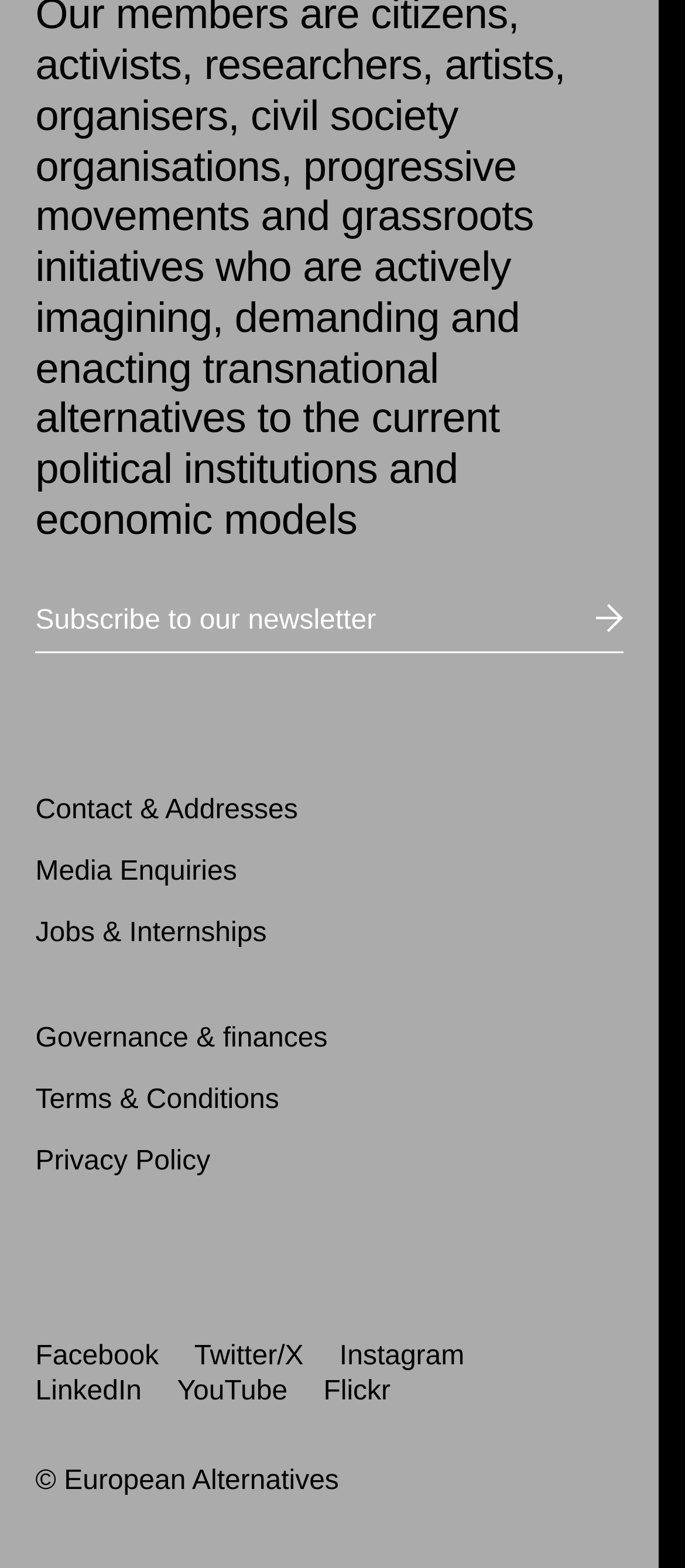Please mark the bounding box coordinates of the area that should be clicked to carry out the instruction: "Check the privacy policy".

[0.052, 0.731, 0.307, 0.75]